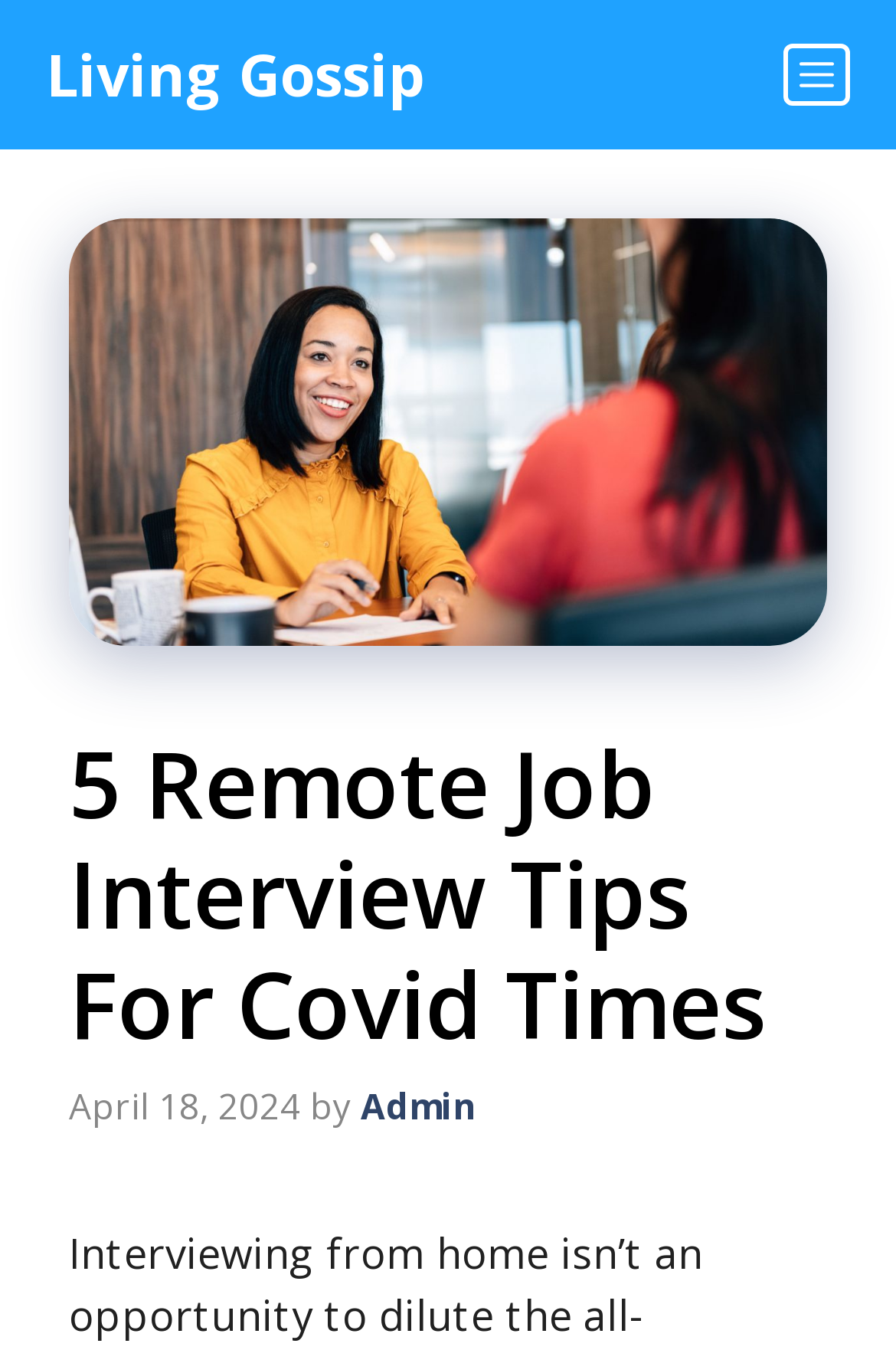Who is the author of the article?
Answer the question with as much detail as possible.

I found the author of the article by looking at the link element in the content section, which is located next to the 'by' static text. The link element contains the text 'Admin', which is the author of the article.